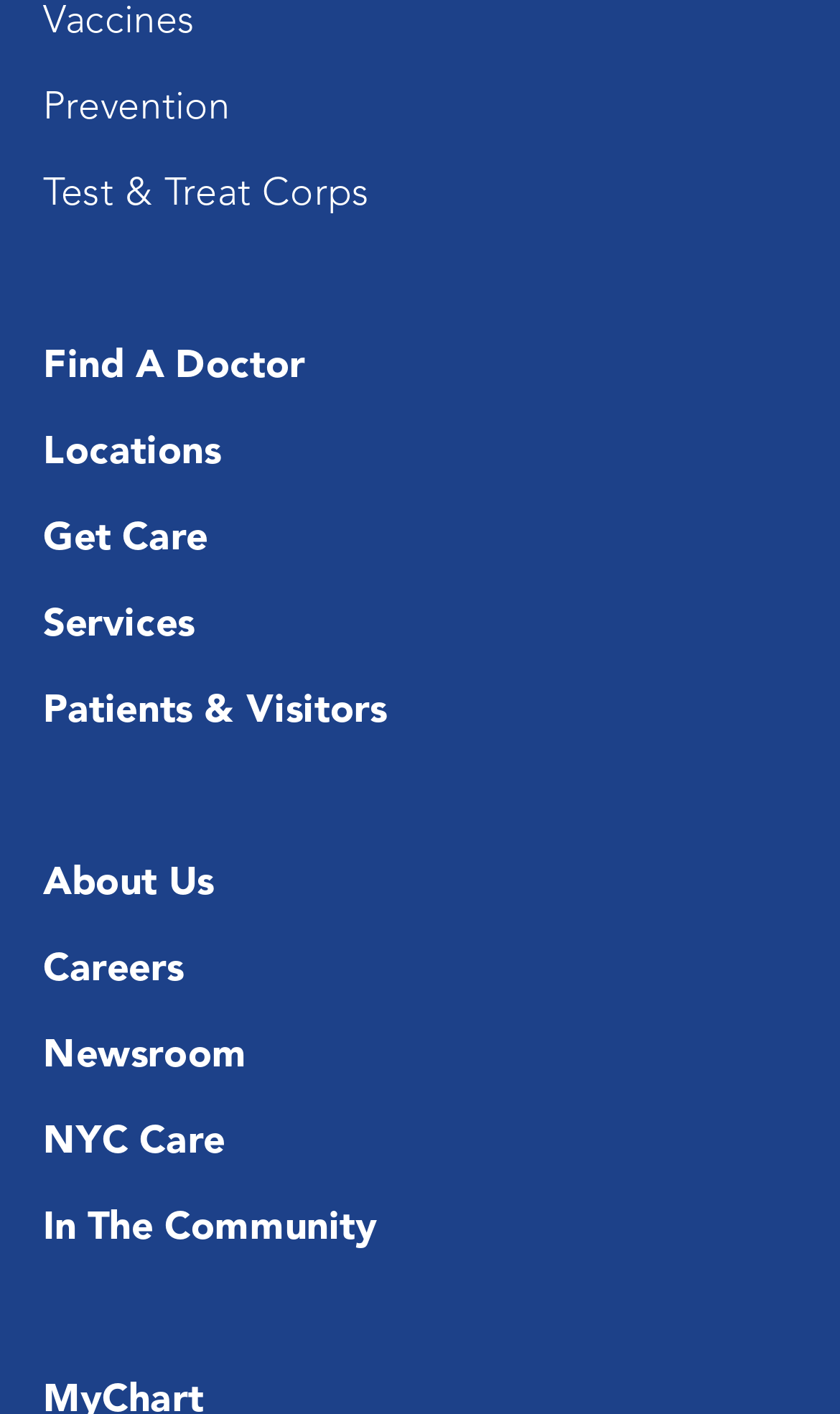Please specify the bounding box coordinates in the format (top-left x, top-left y, bottom-right x, bottom-right y), with all values as floating point numbers between 0 and 1. Identify the bounding box of the UI element described by: Prevention

[0.051, 0.053, 0.274, 0.099]